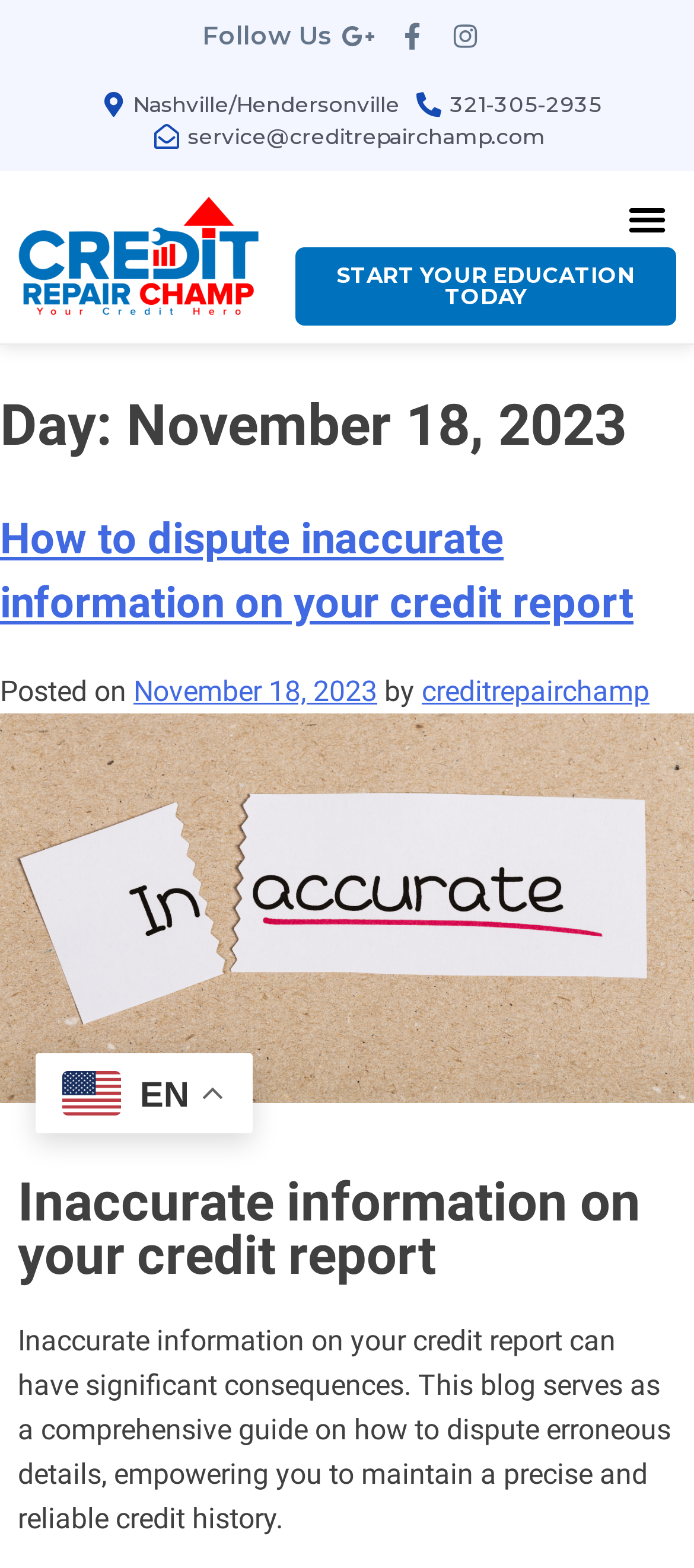Locate and generate the text content of the webpage's heading.

Day: November 18, 2023